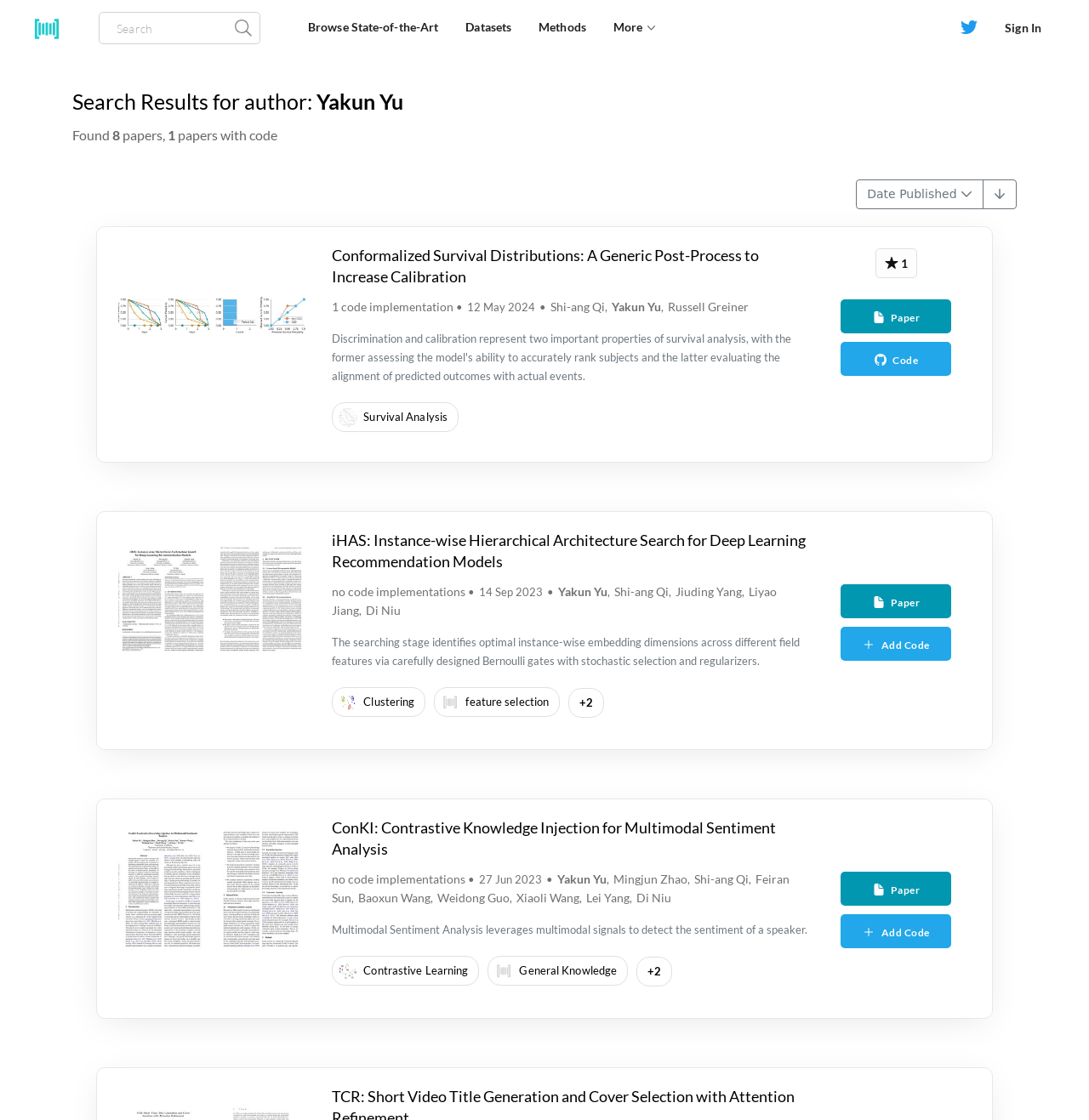How many code implementations are available for the first paper?
Please interpret the details in the image and answer the question thoroughly.

The first paper is 'Conformalized Survival Distributions: A Generic Post-Process to Increase Calibration'. Below the paper title, it is indicated that there is 1 code implementation available for the paper.